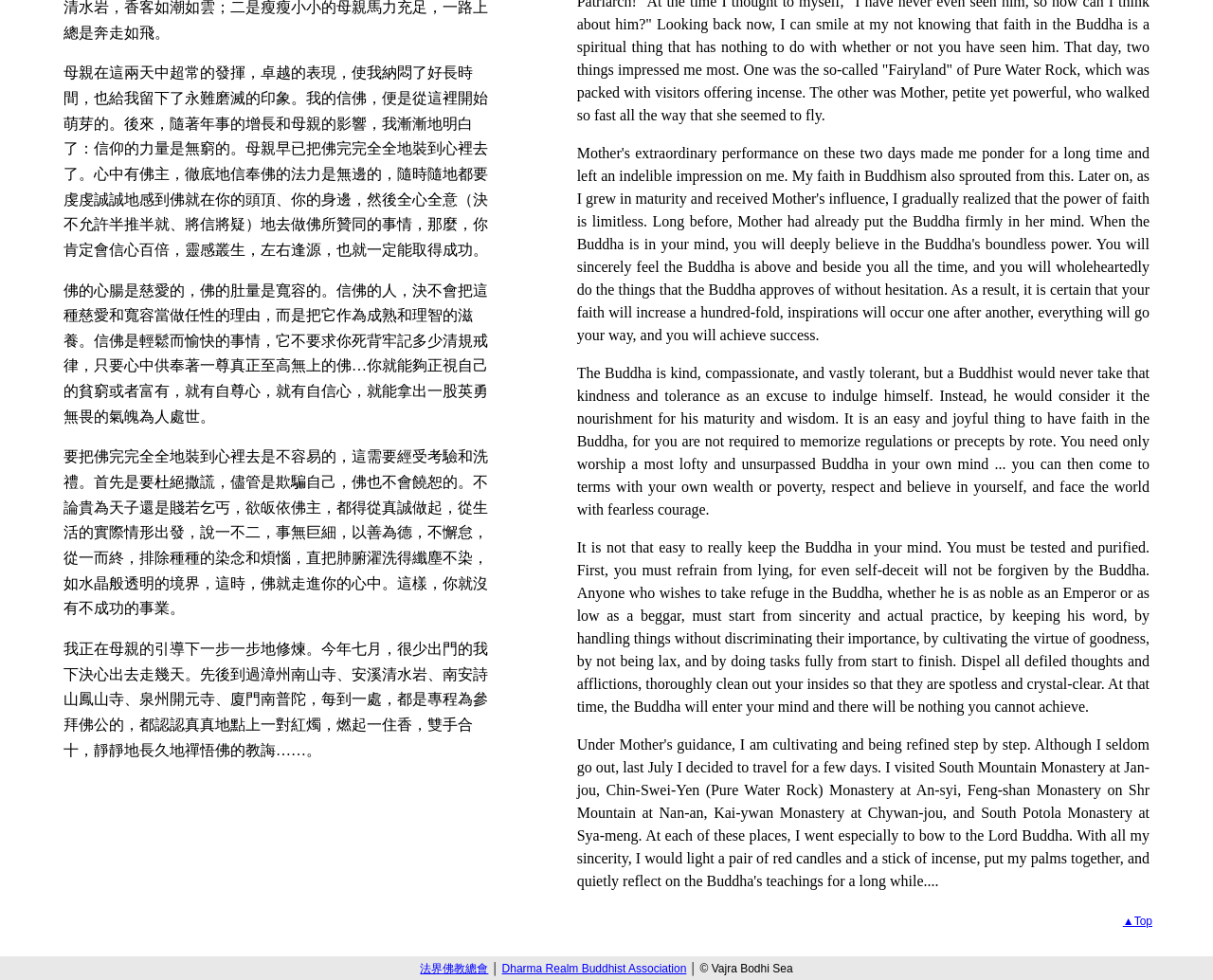Identify and provide the bounding box coordinates of the UI element described: "▲Top". The coordinates should be formatted as [left, top, right, bottom], with each number being a float between 0 and 1.

[0.926, 0.933, 0.95, 0.947]